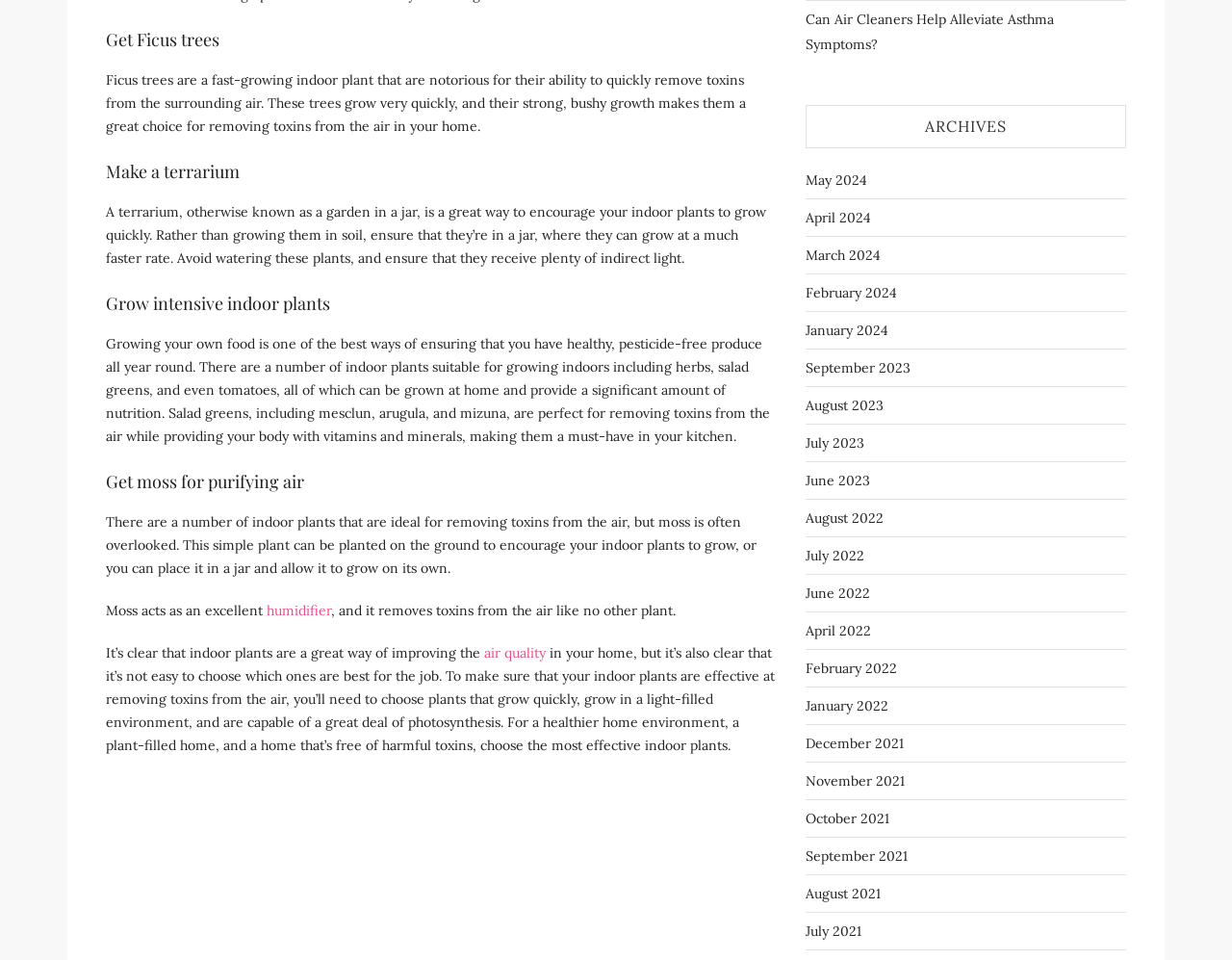Specify the bounding box coordinates of the area that needs to be clicked to achieve the following instruction: "Learn how to make a terrarium".

[0.086, 0.164, 0.63, 0.194]